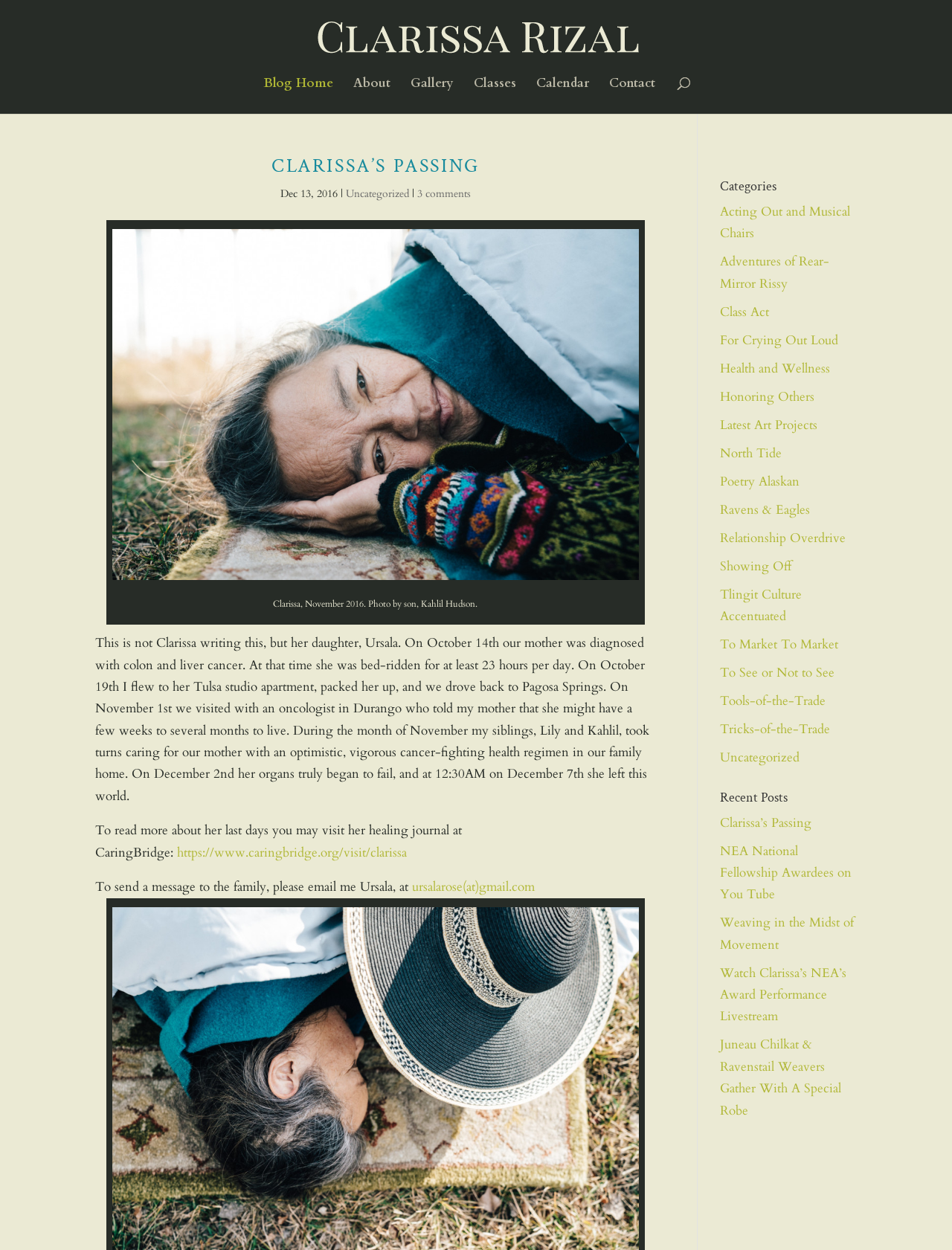Give a concise answer using only one word or phrase for this question:
What is the name of the Alaska Native Artist?

Clarissa Rizal